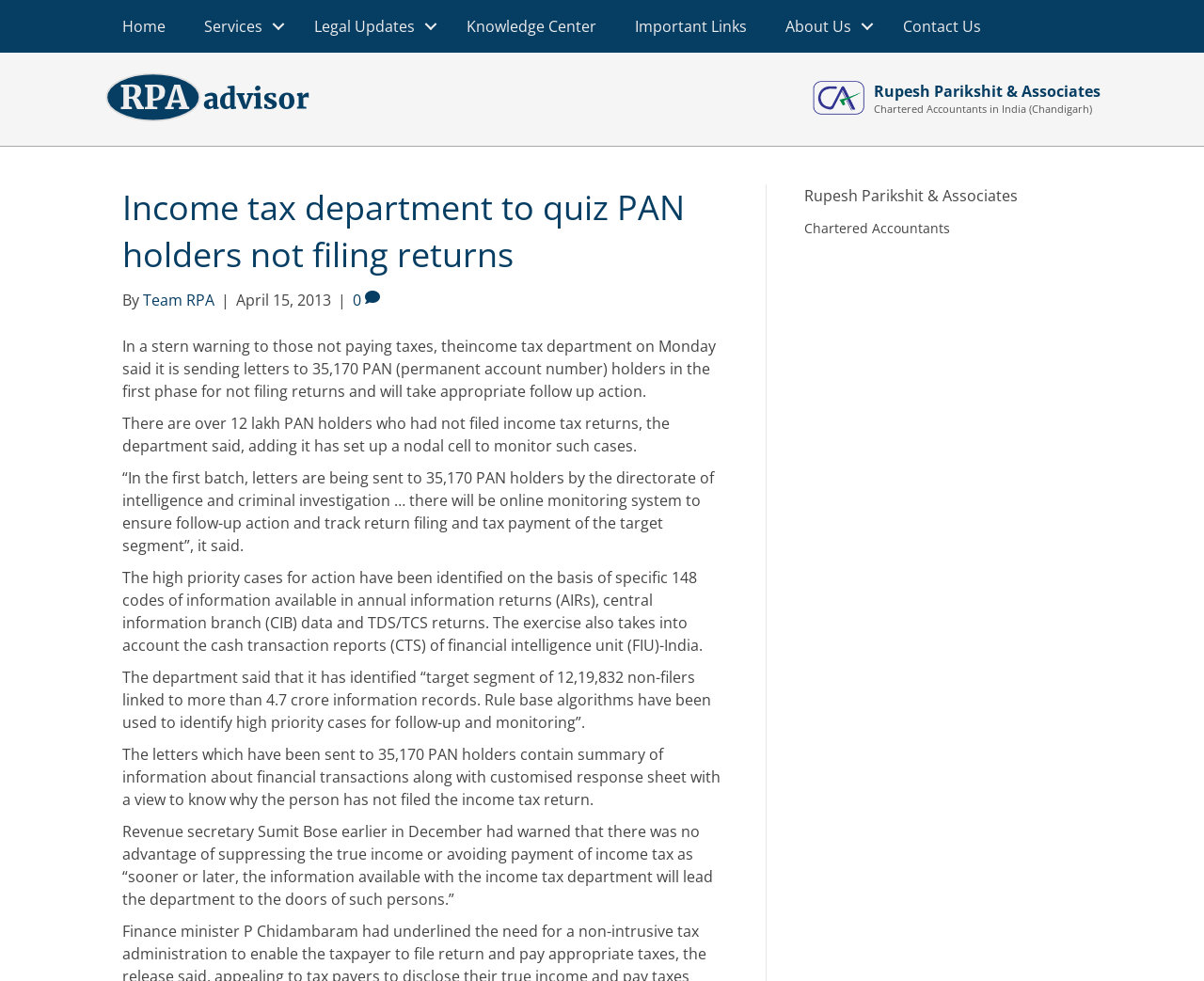Using the image as a reference, answer the following question in as much detail as possible:
What is the name of the chartered accountants firm mentioned?

The answer can be found in the top-right corner of the webpage where it displays the logo and name of the firm, and also in the header section where it mentions 'Rupesh Parikshit & Associates'.